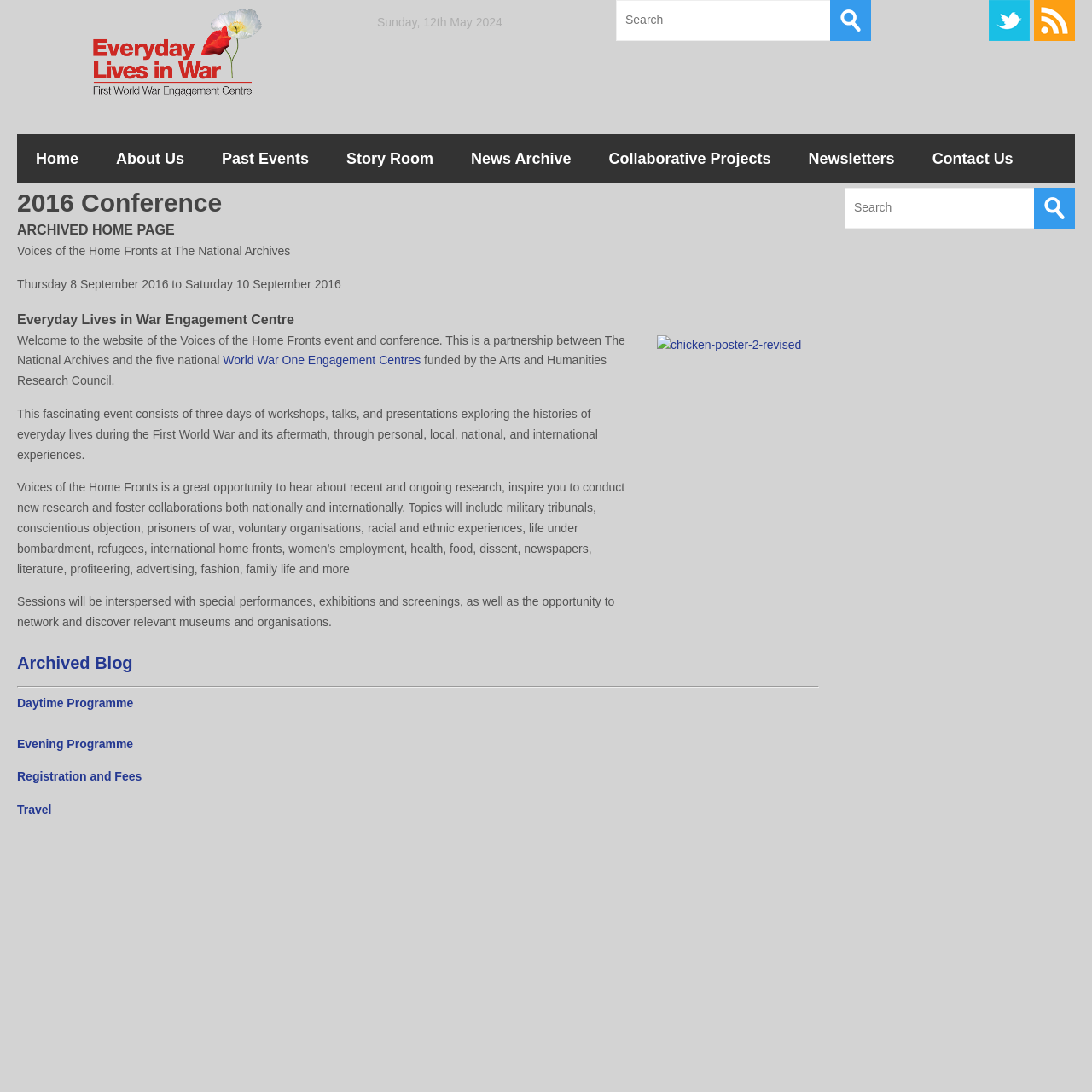Describe the entire webpage, focusing on both content and design.

The webpage is about the 2016 Conference "Everyday Lives in War" and appears to be an archived webpage. At the top, there is a heading "Everyday Lives in War" with an image and a link to the same title. Below this, there is a date "Sunday, 12th May 2024" and a search bar with a search button. On the top-right corner, there are links to Twitter and RSS.

The main content of the webpage is divided into two sections. On the left, there is a navigation menu with links to "Home", "About Us", "Past Events", "Story Room", "News Archive", "Collaborative Projects", "Newsletters", and "Contact Us".

On the right, there is an article with several sections. The first section has a heading "2016 Conference" and a subheading "ARCHIVED HOME PAGE". Below this, there is a description of the event "Voices of the Home Fronts at The National Archives" with dates and a brief introduction. 

The next section is about the "Everyday Lives in War Engagement Centre" with an image of a poster. Below this, there are several paragraphs of text describing the event, including its purpose, topics, and activities. 

Further down, there are links to "Archived Blog", "Daytime Programme", "Evening Programme", "Registration and Fees", and "Travel". At the bottom-right corner, there is a duplicate search bar with a search button.